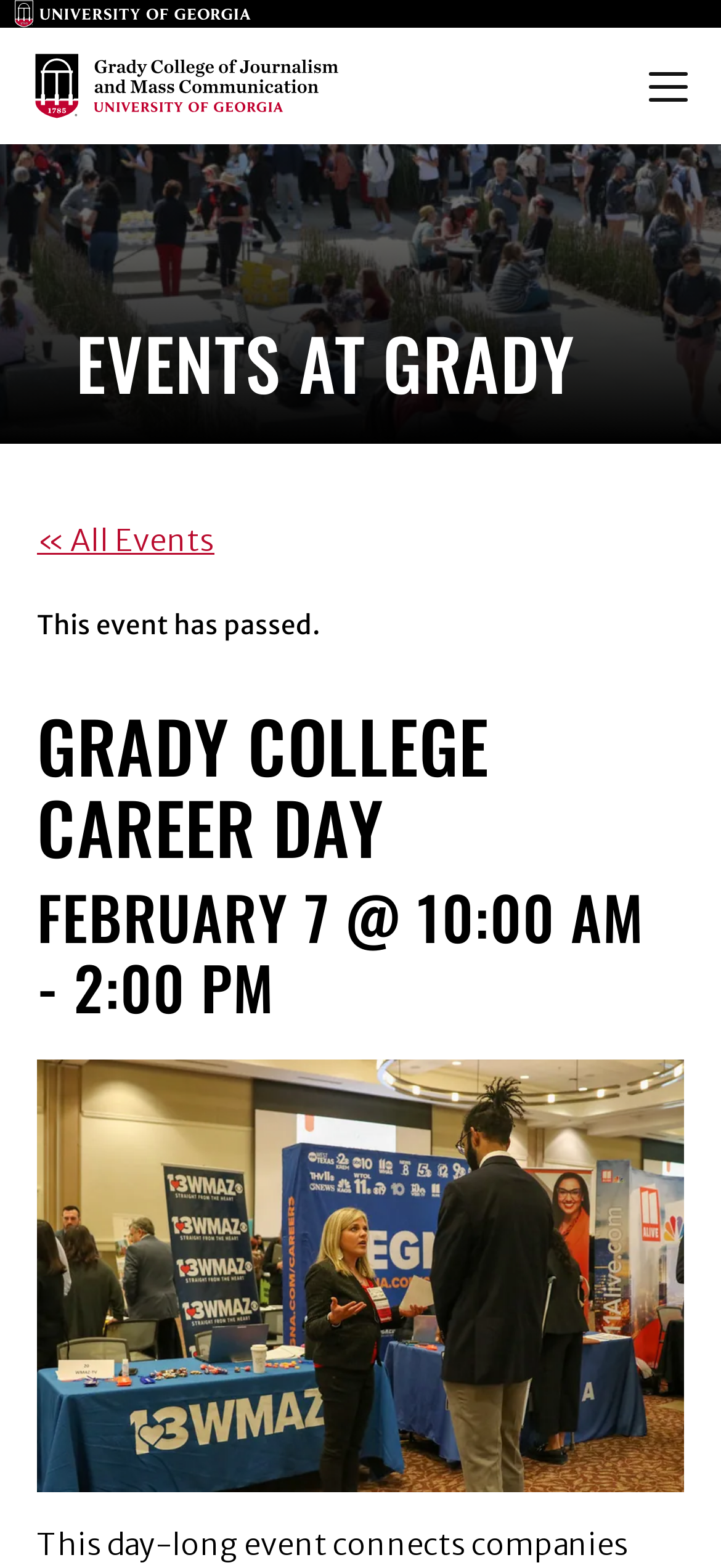Using the provided element description, identify the bounding box coordinates as (top-left x, top-left y, bottom-right x, bottom-right y). Ensure all values are between 0 and 1. Description: Menu

[0.9, 0.042, 0.954, 0.067]